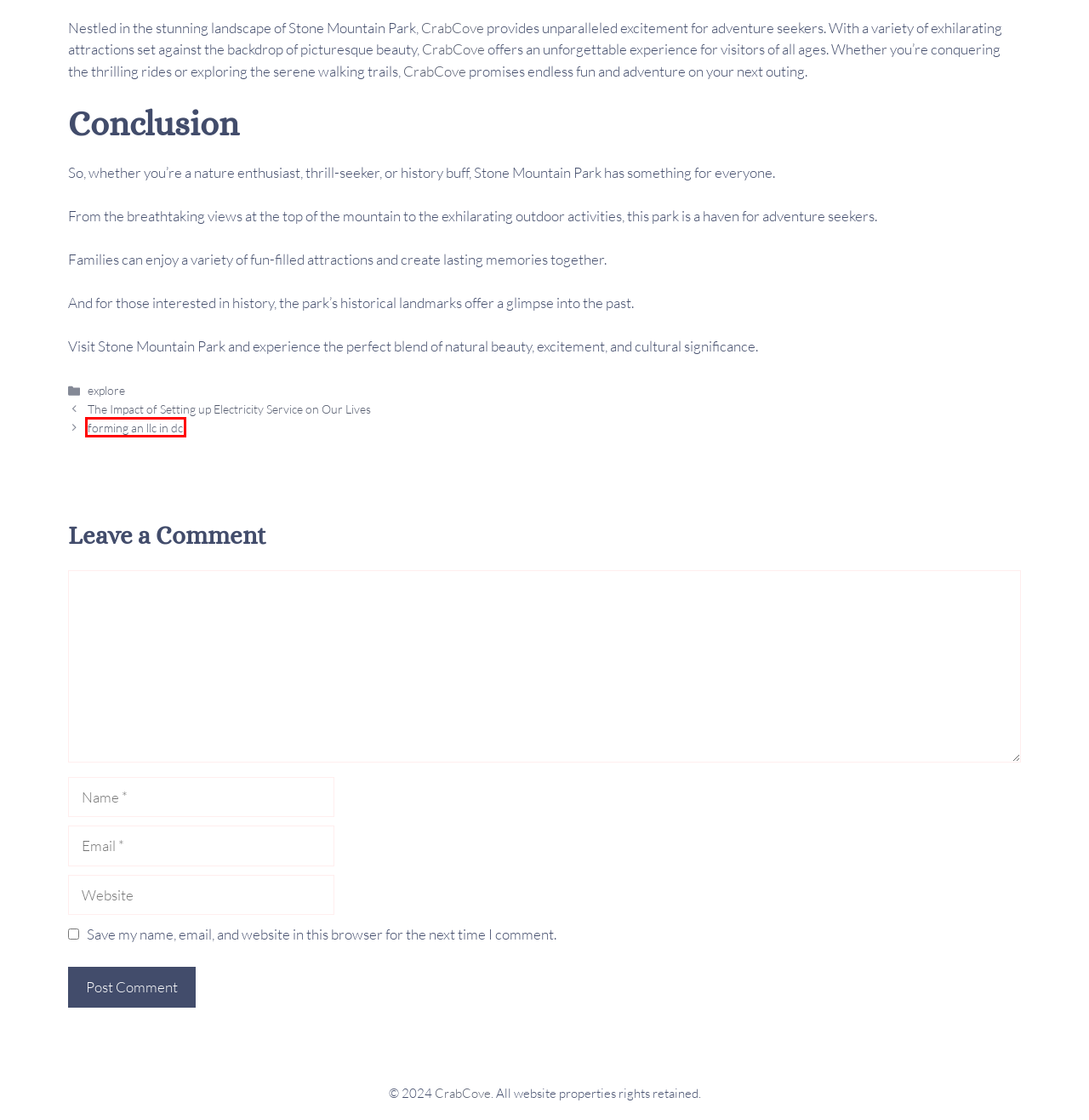Assess the screenshot of a webpage with a red bounding box and determine which webpage description most accurately matches the new page after clicking the element within the red box. Here are the options:
A. explore Archives - CrabCove
B. Privacy Policy - CrabCove
C. Michael Morrison, Author at CrabCove
D. Disclaimer - CrabCove
E. Contact Us - CrabCove
F. forming an llc in dc - CrabCove
G. The Impact of Setting up Electricity Service on Our Lives - CrabCove
H. About Us - CrabCove

F